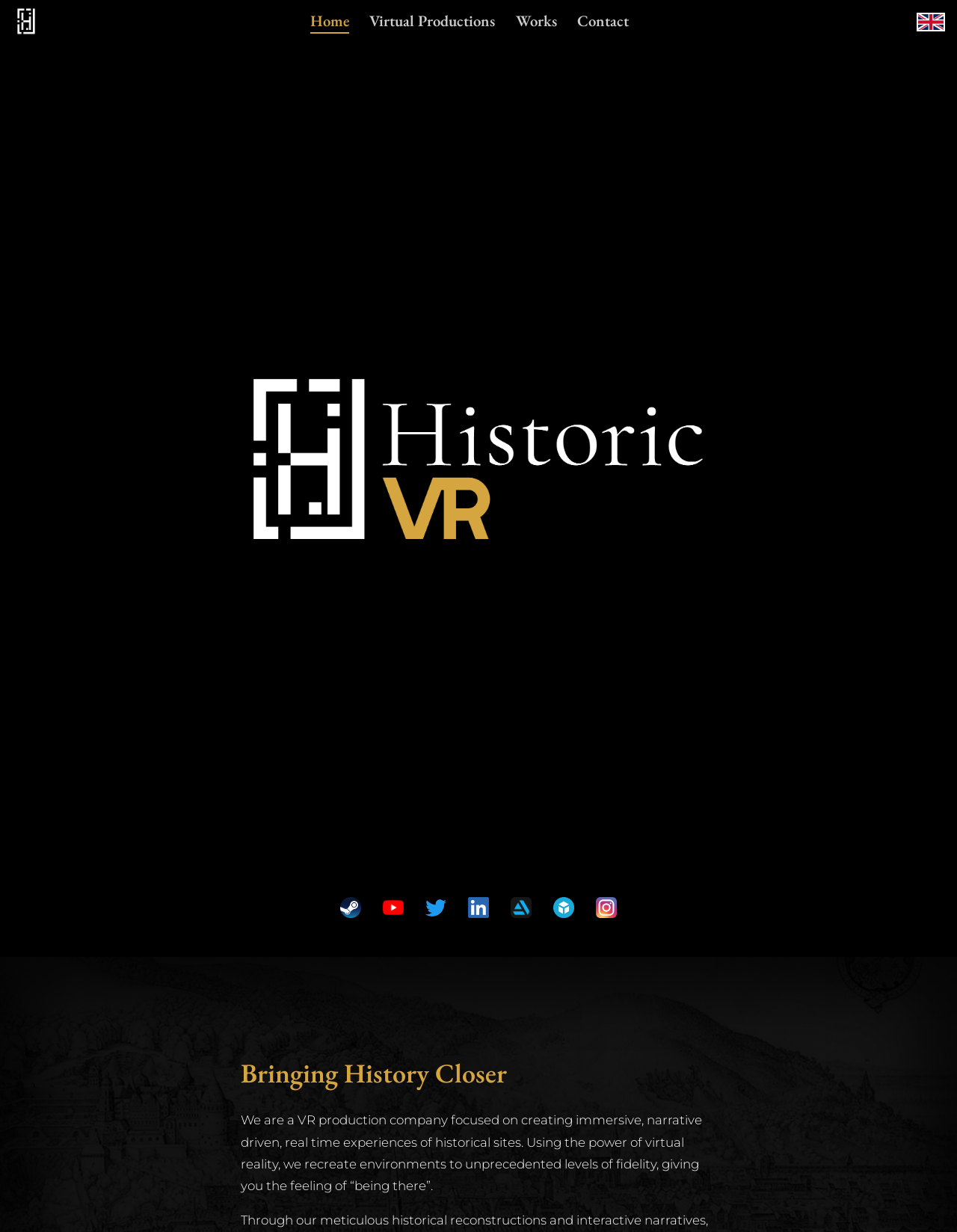Articulate a complete and detailed caption of the webpage elements.

The webpage is about Historic VR, a virtual reality production company. At the top left corner, there is a logo link with an image of the company's logo. Next to it, there are four navigation links: Home, Virtual Productions, Works, and Contact. On the top right corner, there is a flag button with an image of a flag.

Below the navigation links, there is a large logo image of the company in white, taking up most of the width of the page. Underneath the logo, there are five social media links: steam, youtube, twitter, linkedin, and artstation, each with its corresponding image. These links are aligned horizontally and take up about half of the page's width.

Further down the page, there is a heading that reads "Bringing History Closer". Below the heading, there is a paragraph of text that describes the company's focus on creating immersive virtual reality experiences of historical sites, recreating environments with high fidelity to give users a sense of "being there".